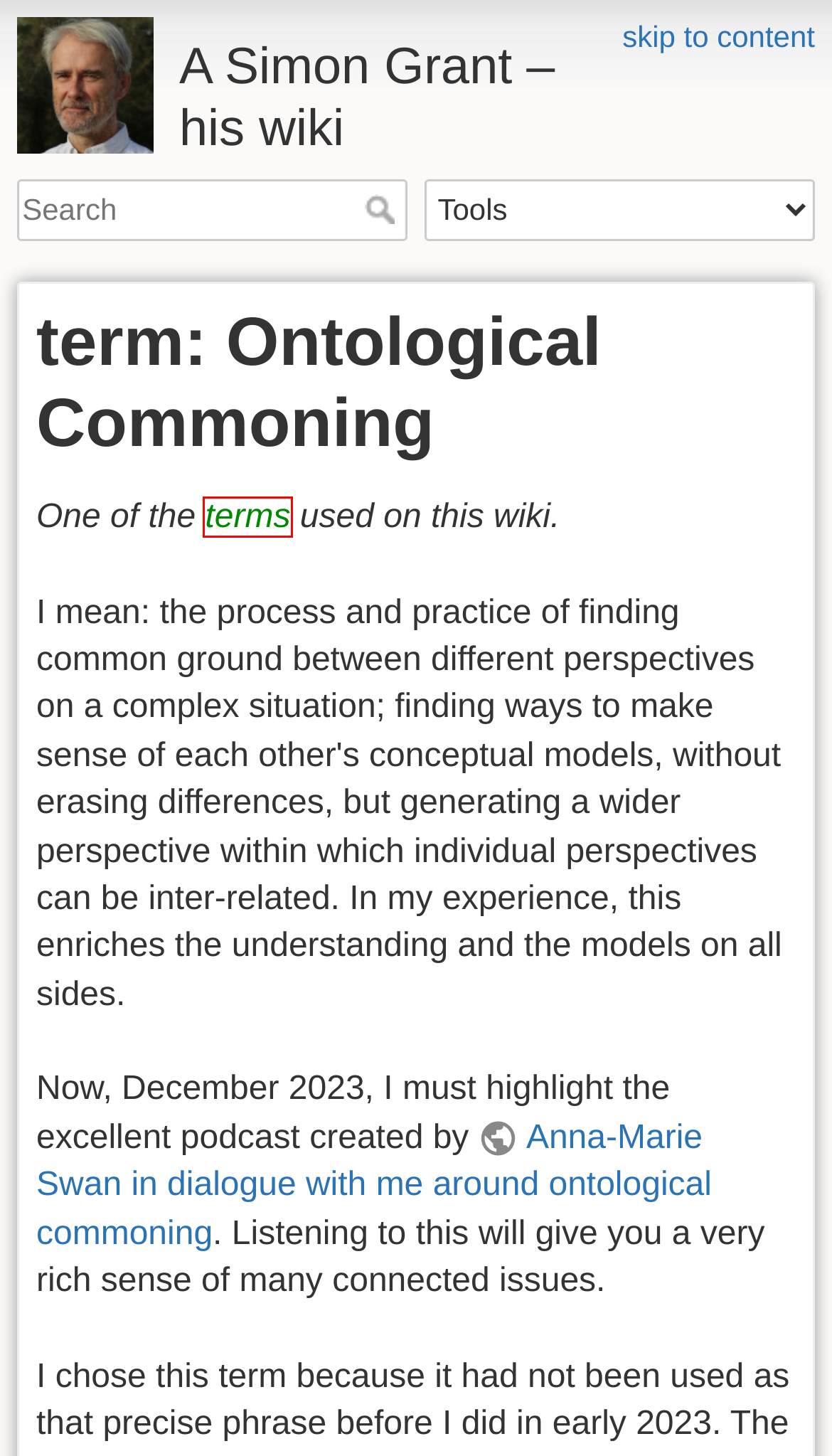With the provided webpage screenshot containing a red bounding box around a UI element, determine which description best matches the new webpage that appears after clicking the selected element. The choices are:
A. t:ontological_commoning_doku.php_d:2023-02-16 [A Simon Grant – his wiki]
B. PHP: Hypertext Preprocessor
C. To Bridge Divides, We Might First Need to Agree on…
D. t:ontological_commoning_doku.php_d:2023-03-13 [A Simon Grant – his wiki]
E. t:ontological_commoning_doku.php_d:2023-10-28 [A Simon Grant – his wiki]
F. t:ontological_commoning_doku.php_here [A Simon Grant – his wiki]
G. t:ontological_commoning_doku.php_t:terms [A Simon Grant – his wiki]
H. t:ontological_commoning_doku.php_d:2023-10-07 [A Simon Grant – his wiki]

G